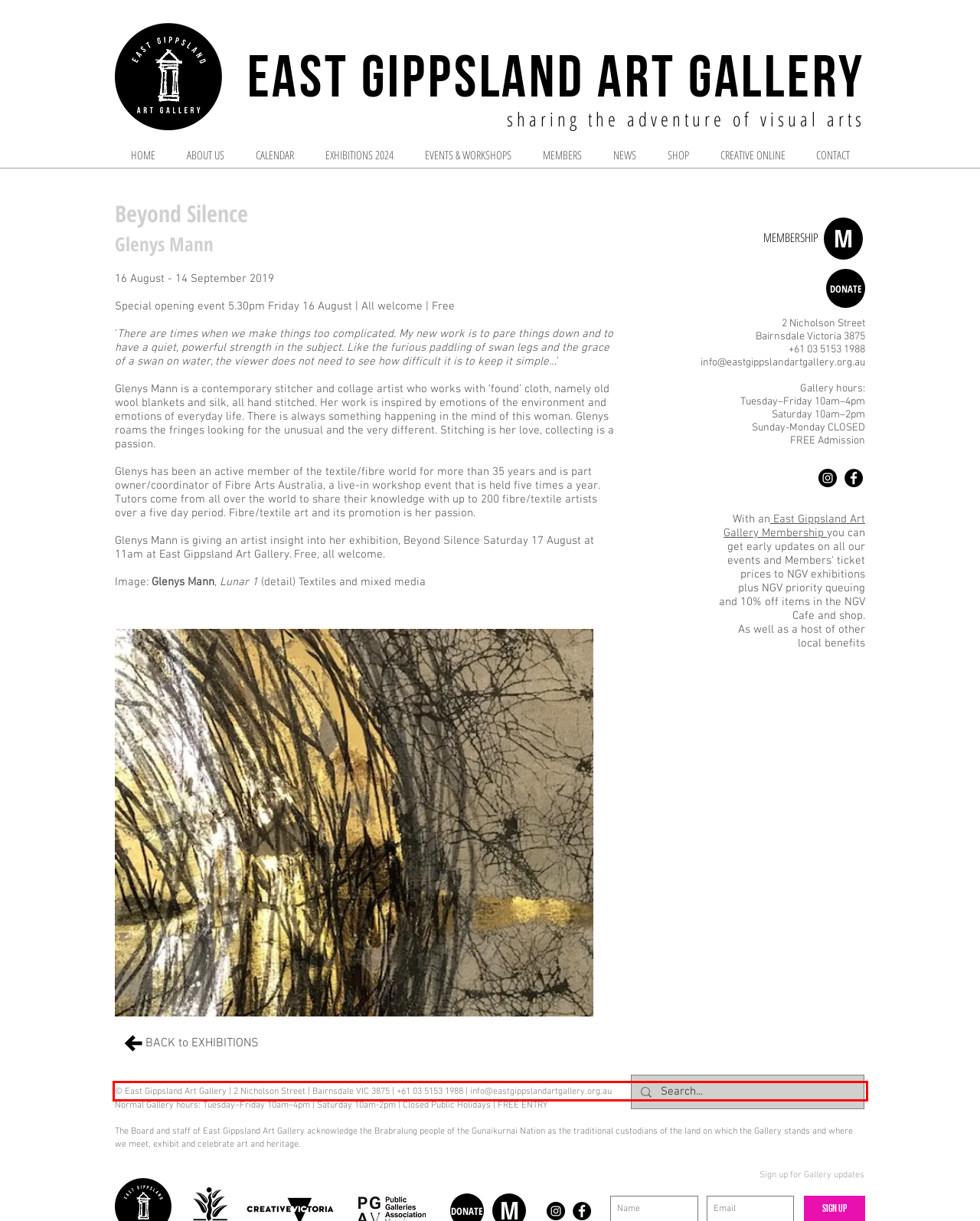You are given a screenshot with a red rectangle. Identify and extract the text within this red bounding box using OCR.

© East Gippsland Art Gallery | 2 Nicholson Street | Bairnsdale VIC 3875 | +61 03 5153 1988 | info@eastgippslandartgallery.org.au